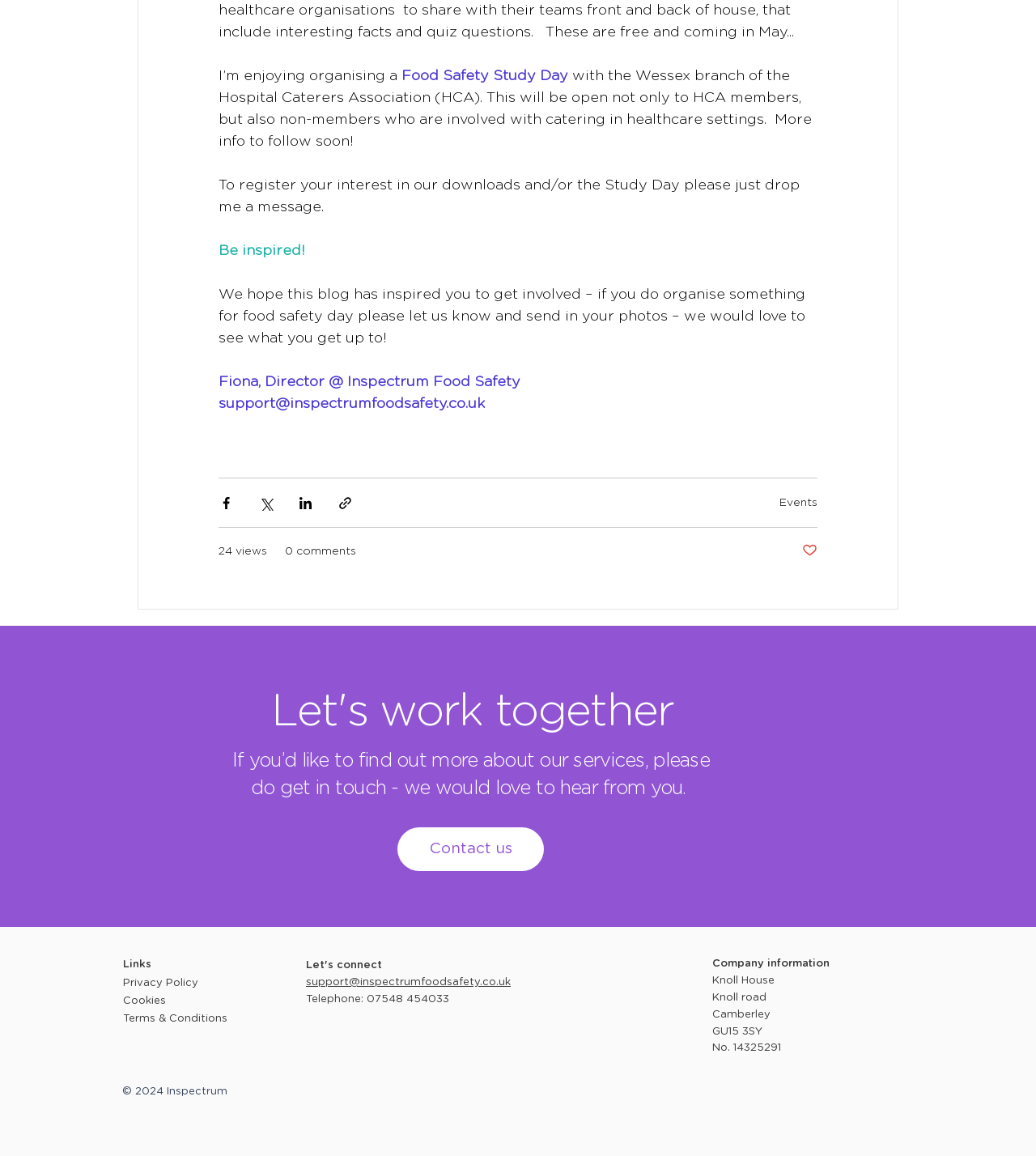Identify the bounding box coordinates of the area that should be clicked in order to complete the given instruction: "Click the 'Events' link". The bounding box coordinates should be four float numbers between 0 and 1, i.e., [left, top, right, bottom].

[0.752, 0.43, 0.789, 0.439]